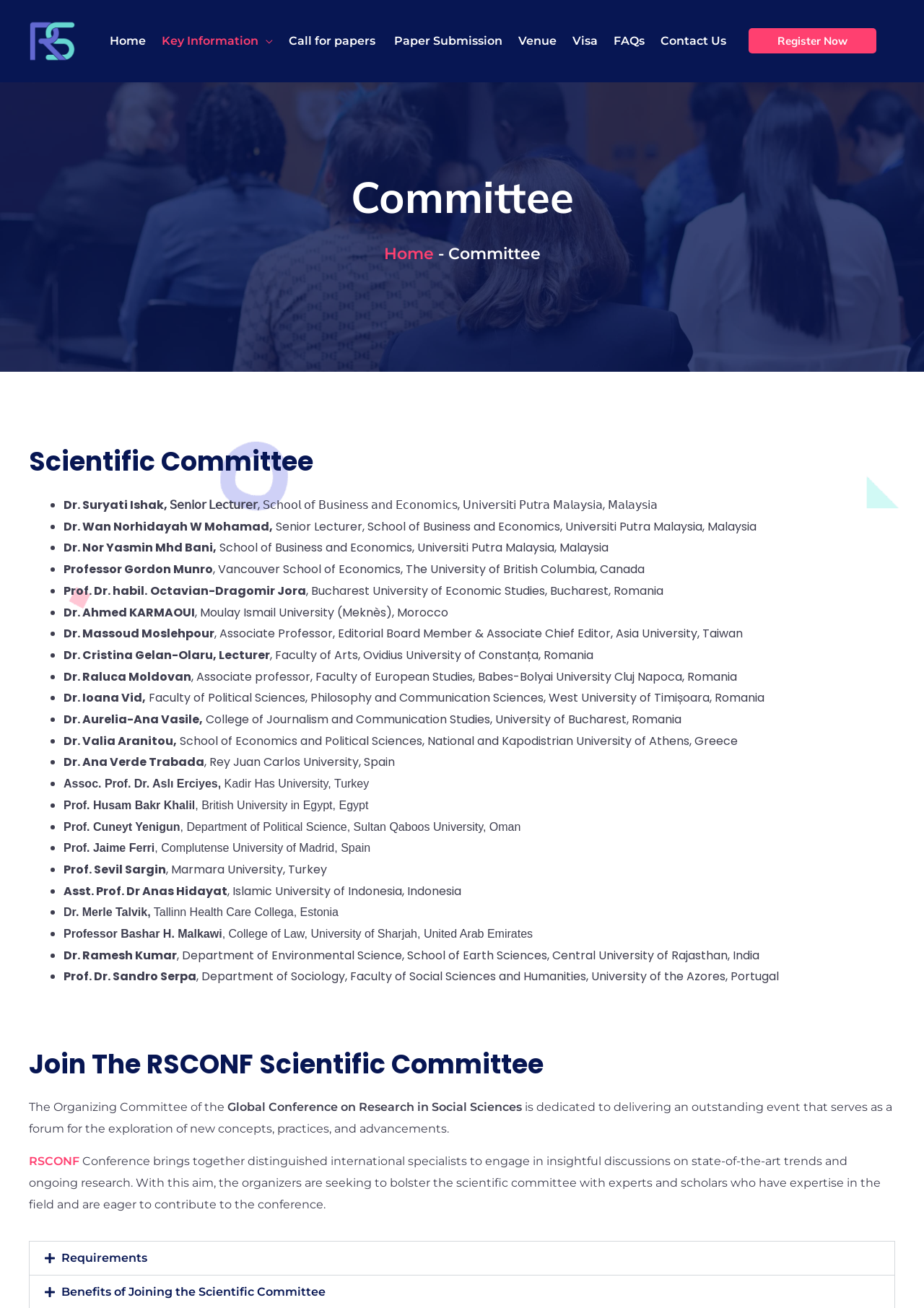Please identify the bounding box coordinates of the element I need to click to follow this instruction: "Go to Home".

[0.11, 0.006, 0.166, 0.057]